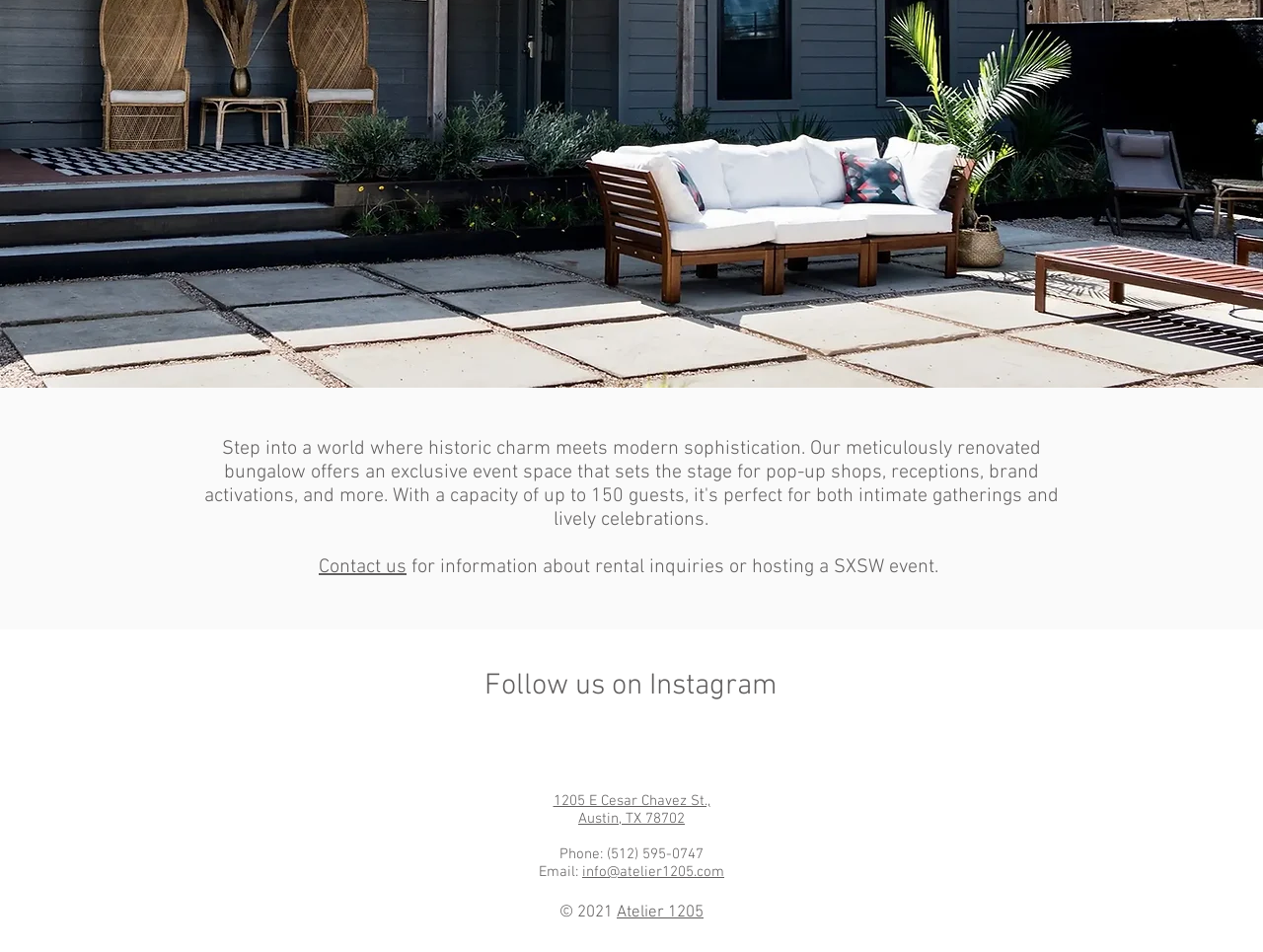Determine the bounding box coordinates for the UI element with the following description: "Atelier 1205". The coordinates should be four float numbers between 0 and 1, represented as [left, top, right, bottom].

[0.488, 0.948, 0.557, 0.969]